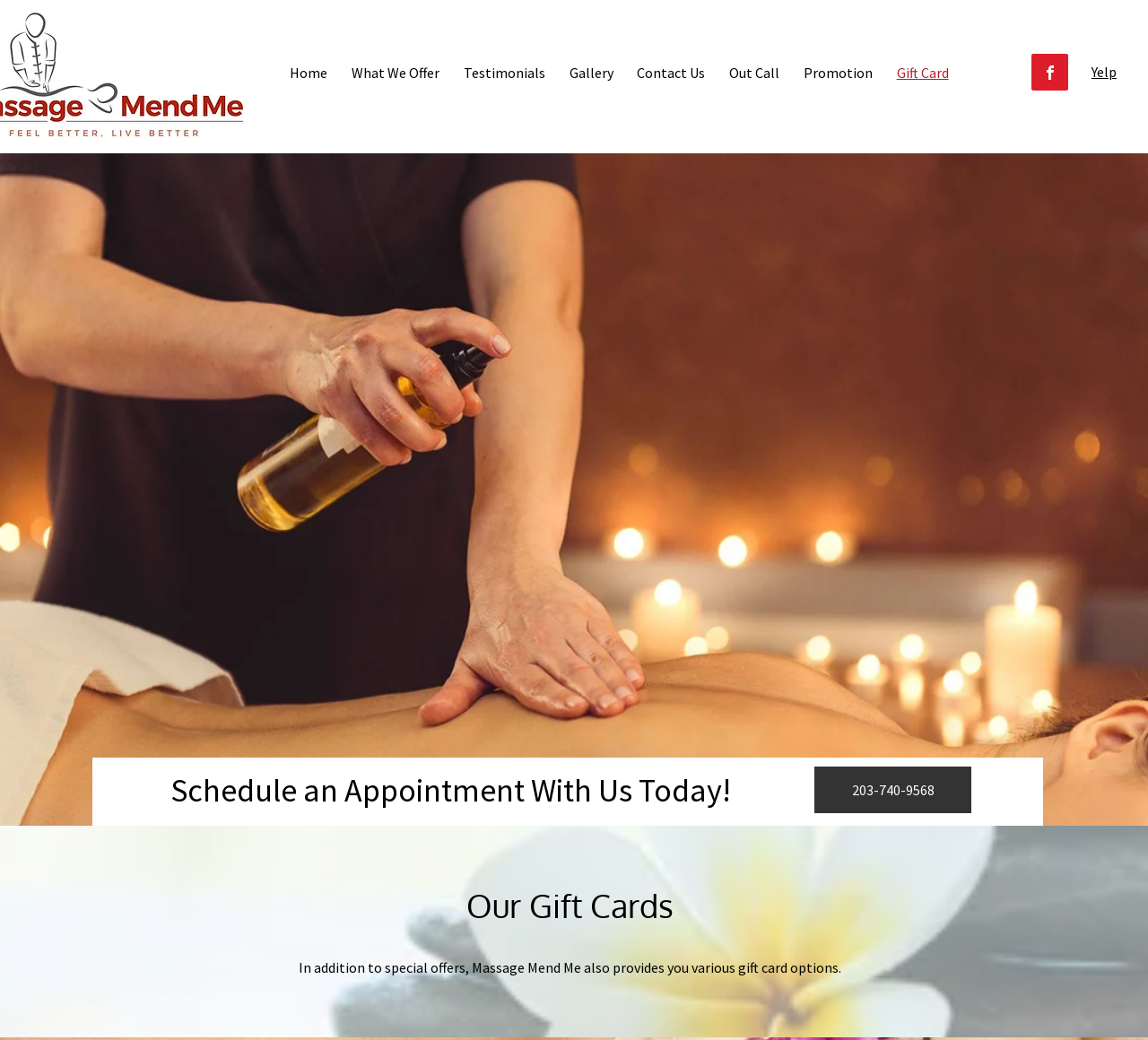How many navigation links are available on the site?
Using the screenshot, give a one-word or short phrase answer.

9